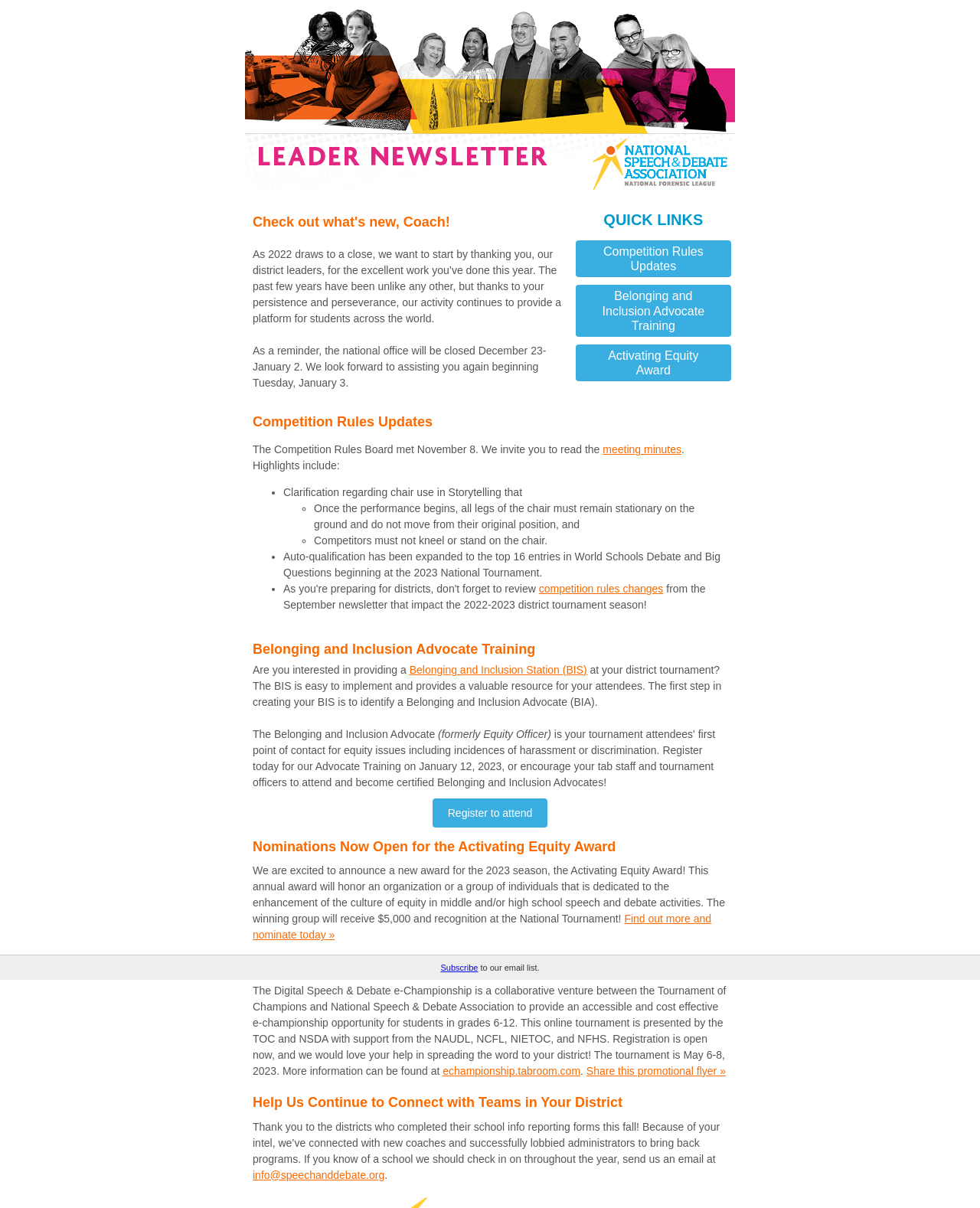What is the purpose of the Competition Rules Board meeting?
Can you provide an in-depth and detailed response to the question?

The webpage mentions that the Competition Rules Board met on November 8 and invites readers to read the meeting minutes. The meeting likely discussed updates to the competition rules, as highlighted in the webpage.